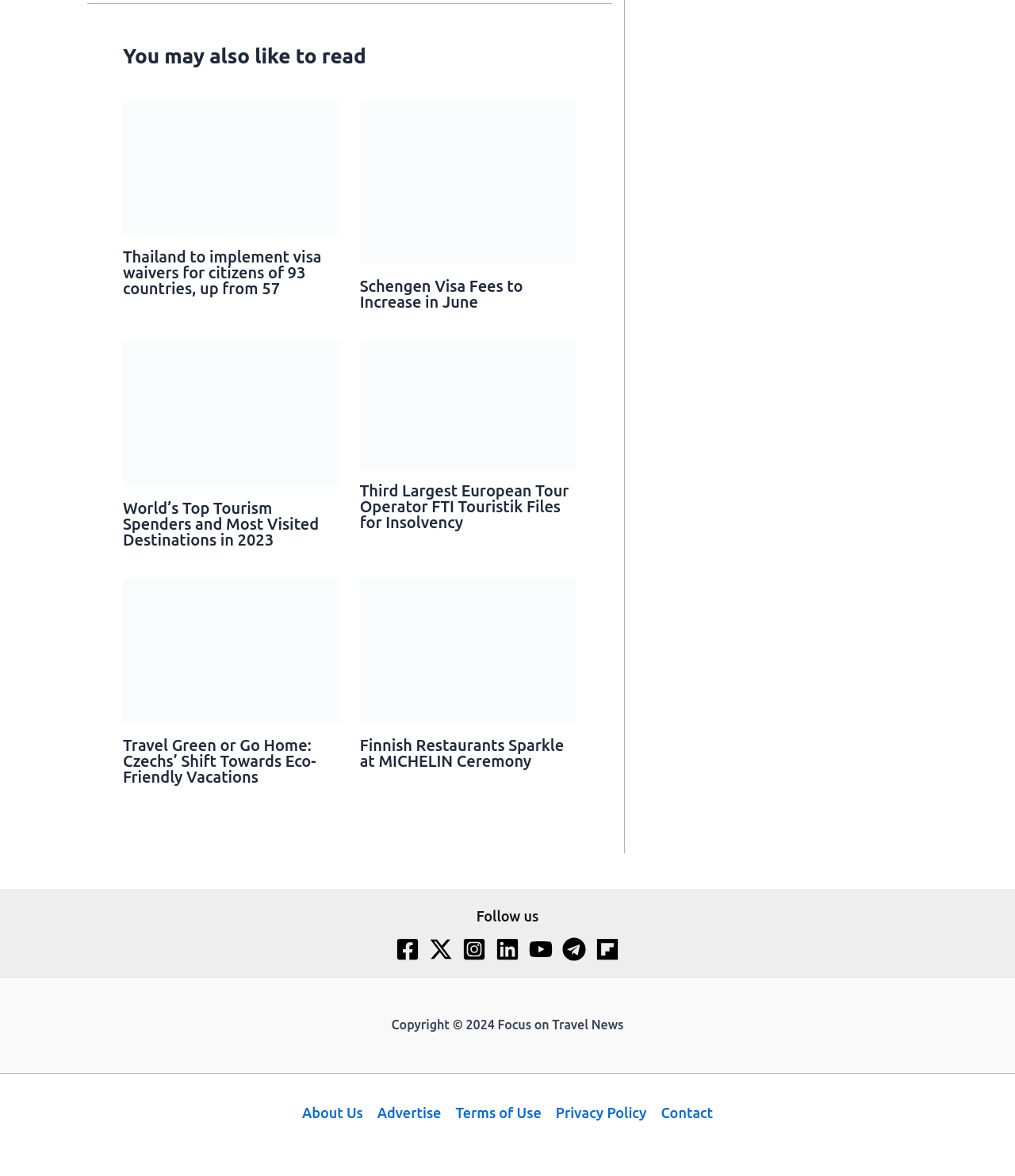Please reply to the following question using a single word or phrase: 
What is the bounding box coordinate of the 'Follow us' text?

[0.469, 0.772, 0.531, 0.786]